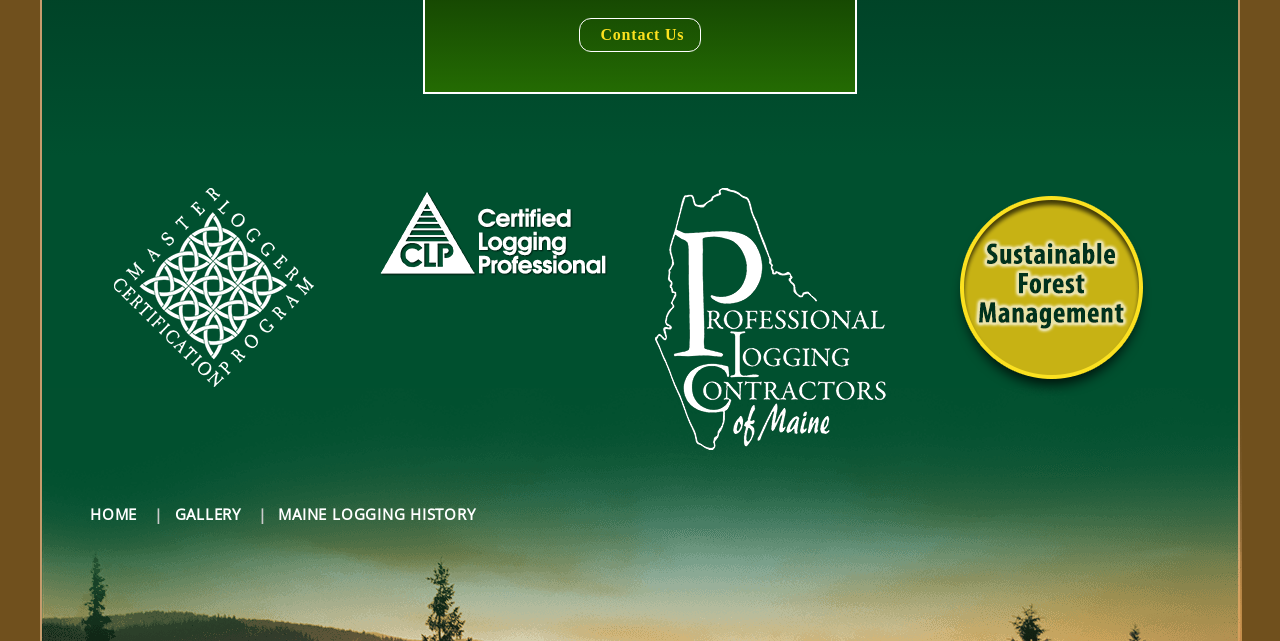Identify the bounding box coordinates of the section that should be clicked to achieve the task described: "Change language".

None